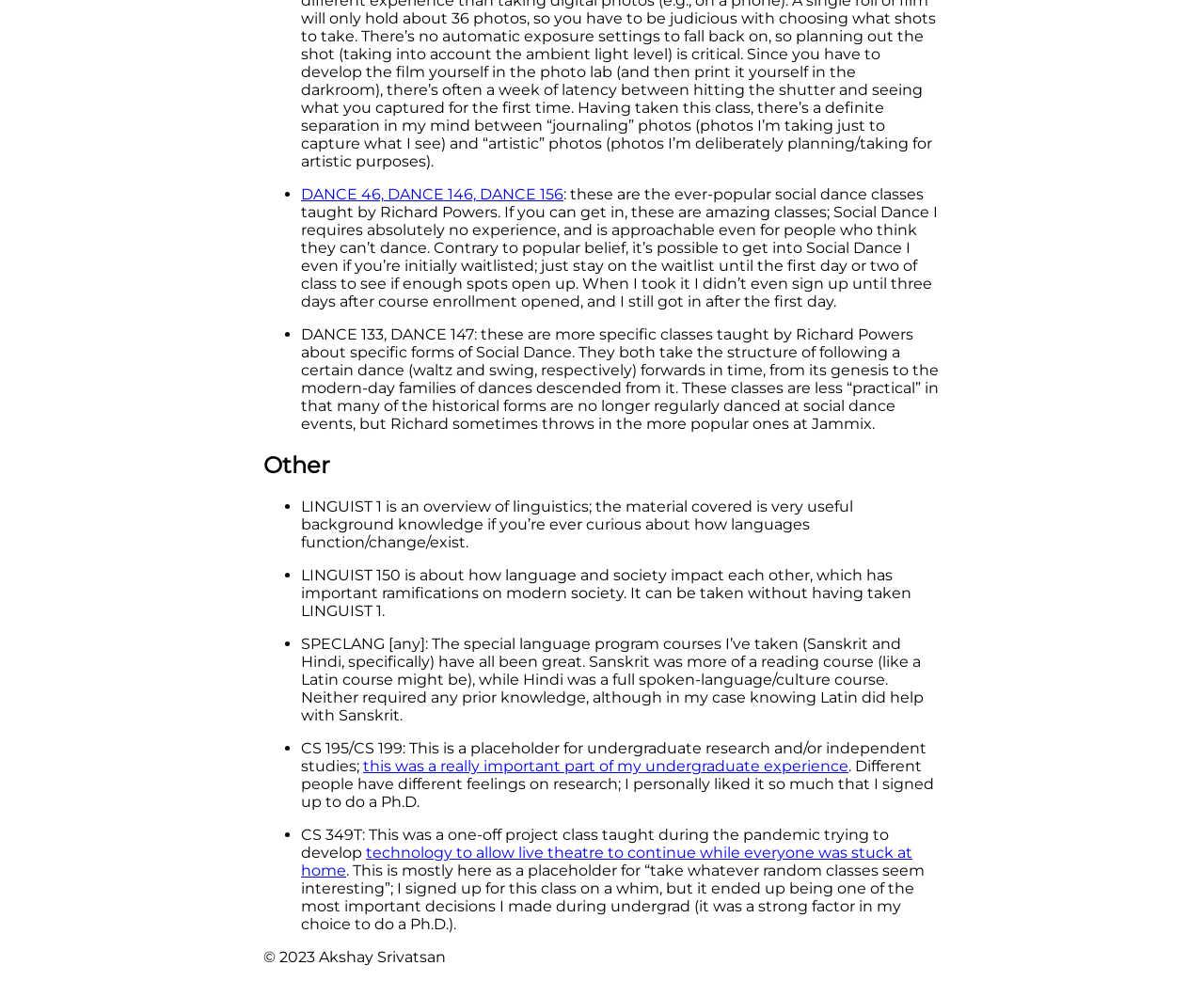What is the topic of LINGUIST 150?
Answer with a single word or short phrase according to what you see in the image.

Language and society